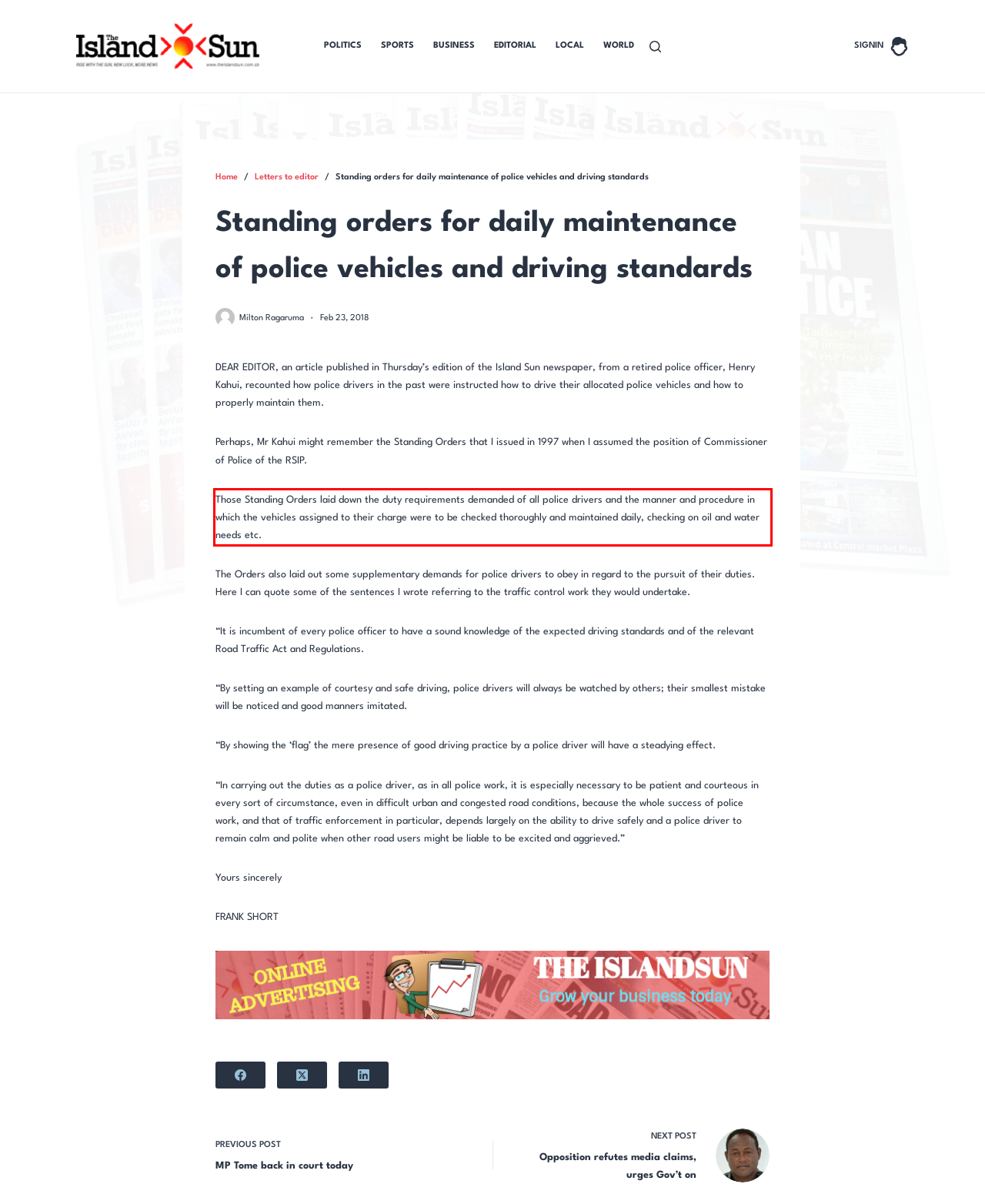By examining the provided screenshot of a webpage, recognize the text within the red bounding box and generate its text content.

Those Standing Orders laid down the duty requirements demanded of all police drivers and the manner and procedure in which the vehicles assigned to their charge were to be checked thoroughly and maintained daily, checking on oil and water needs etc.